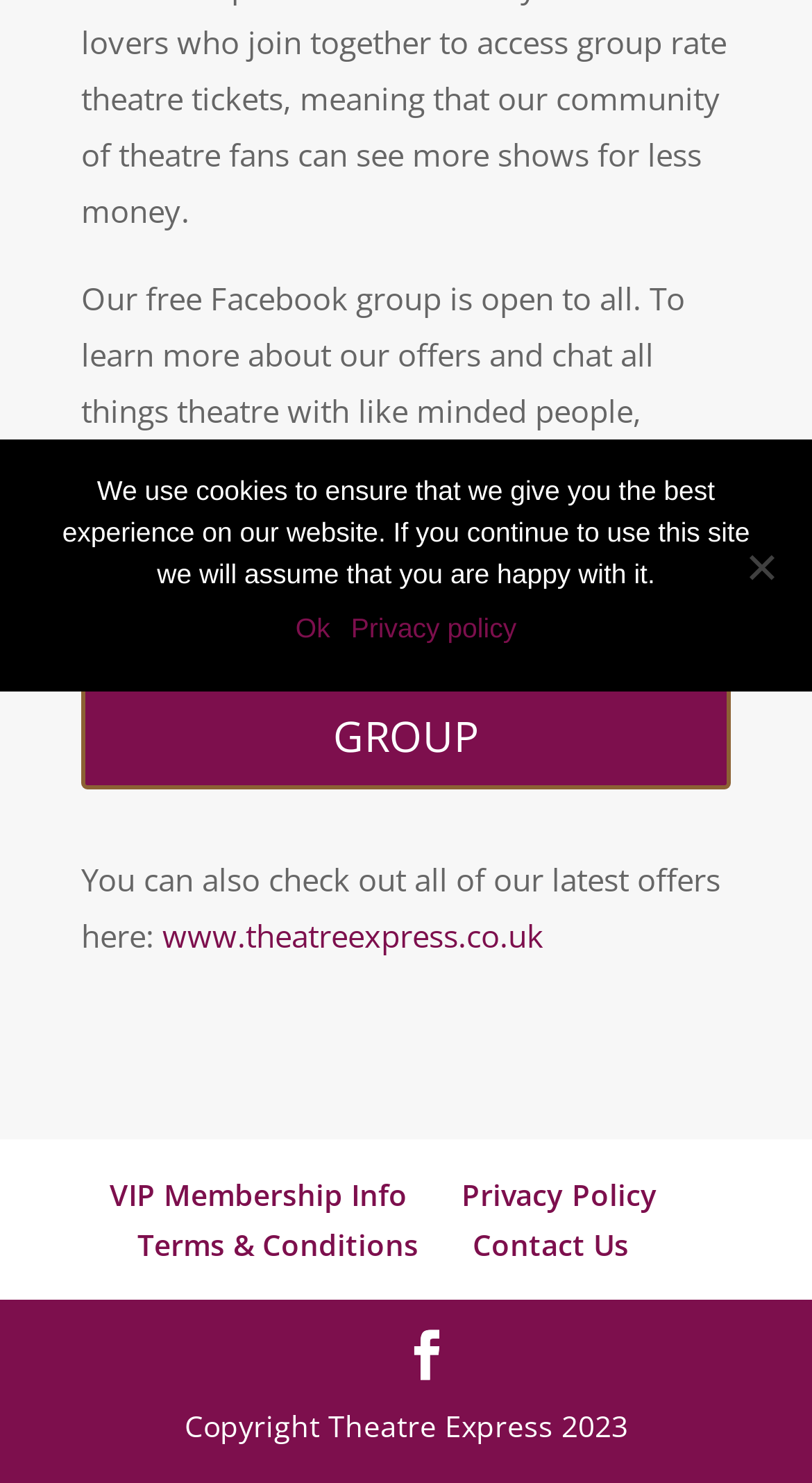Find and provide the bounding box coordinates for the UI element described with: "Never a cold case".

None